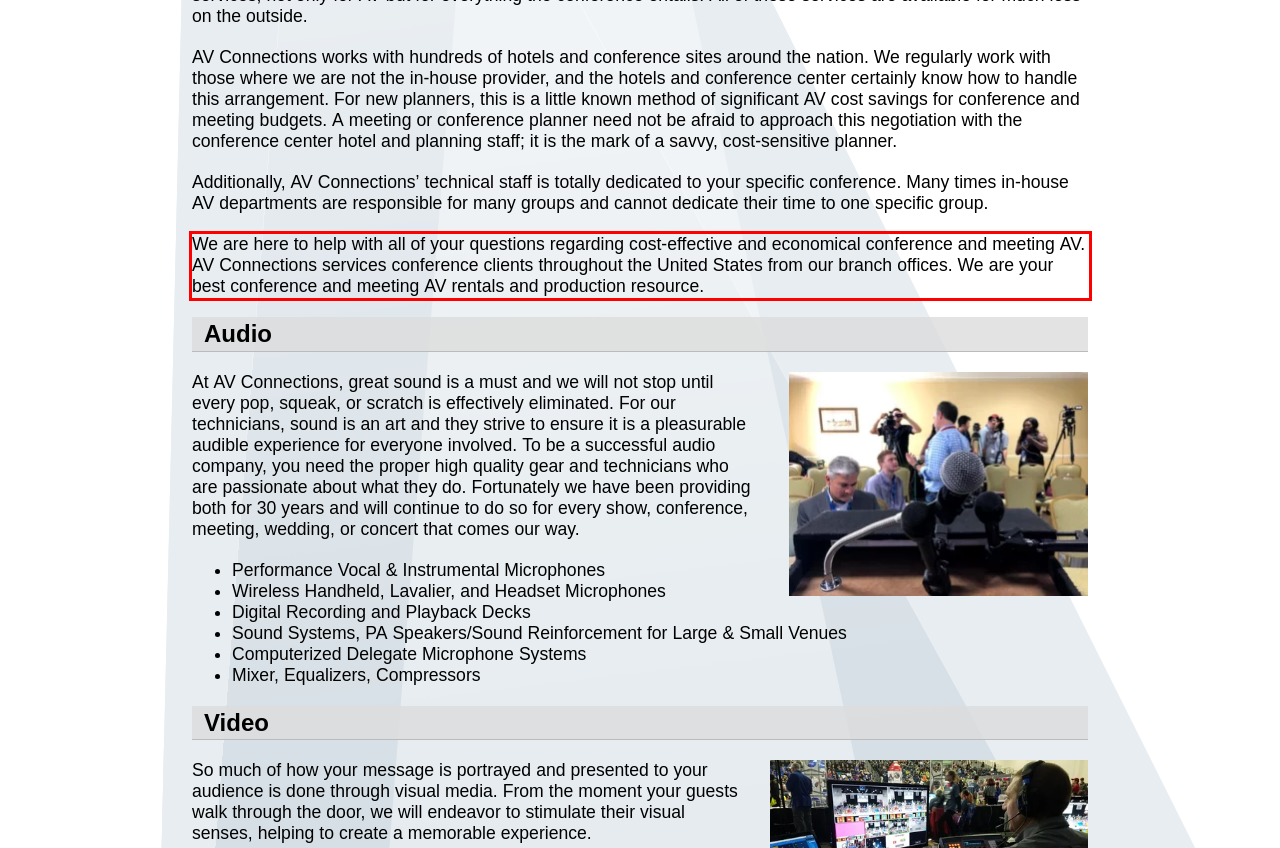Please analyze the provided webpage screenshot and perform OCR to extract the text content from the red rectangle bounding box.

We are here to help with all of your questions regarding cost-effective and economical conference and meeting AV. AV Connections services conference clients throughout the United States from our branch offices. We are your best conference and meeting AV rentals and production resource.